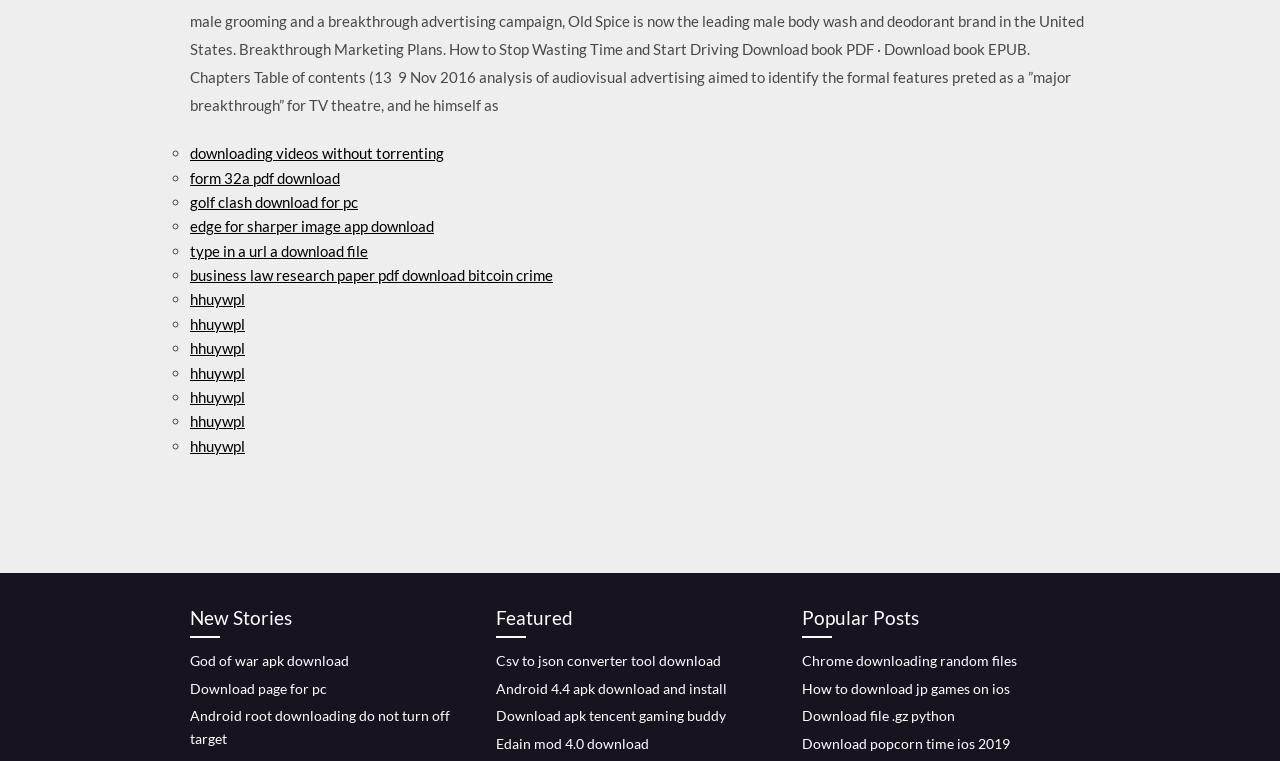Please identify the bounding box coordinates of the element's region that should be clicked to execute the following instruction: "Download 'downloading videos without torrenting'". The bounding box coordinates must be four float numbers between 0 and 1, i.e., [left, top, right, bottom].

[0.148, 0.189, 0.347, 0.213]